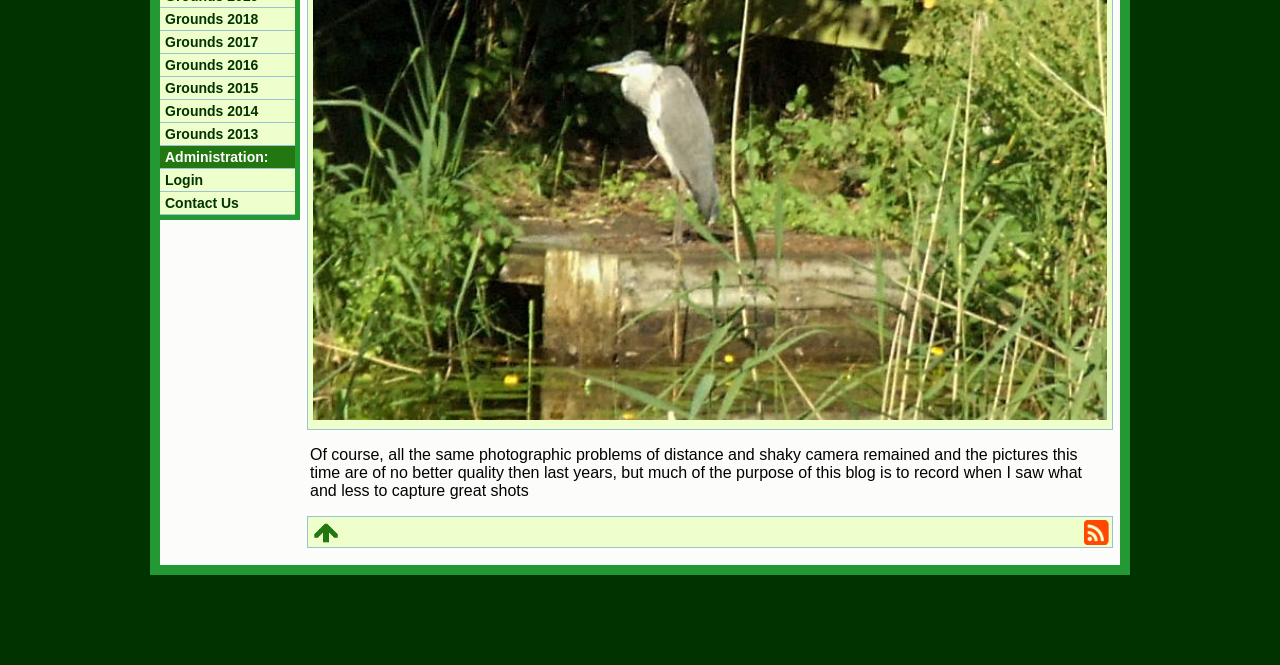Based on the element description, predict the bounding box coordinates (top-left x, top-left y, bottom-right x, bottom-right y) for the UI element in the screenshot: alt="Go to Top"

[0.244, 0.778, 0.266, 0.818]